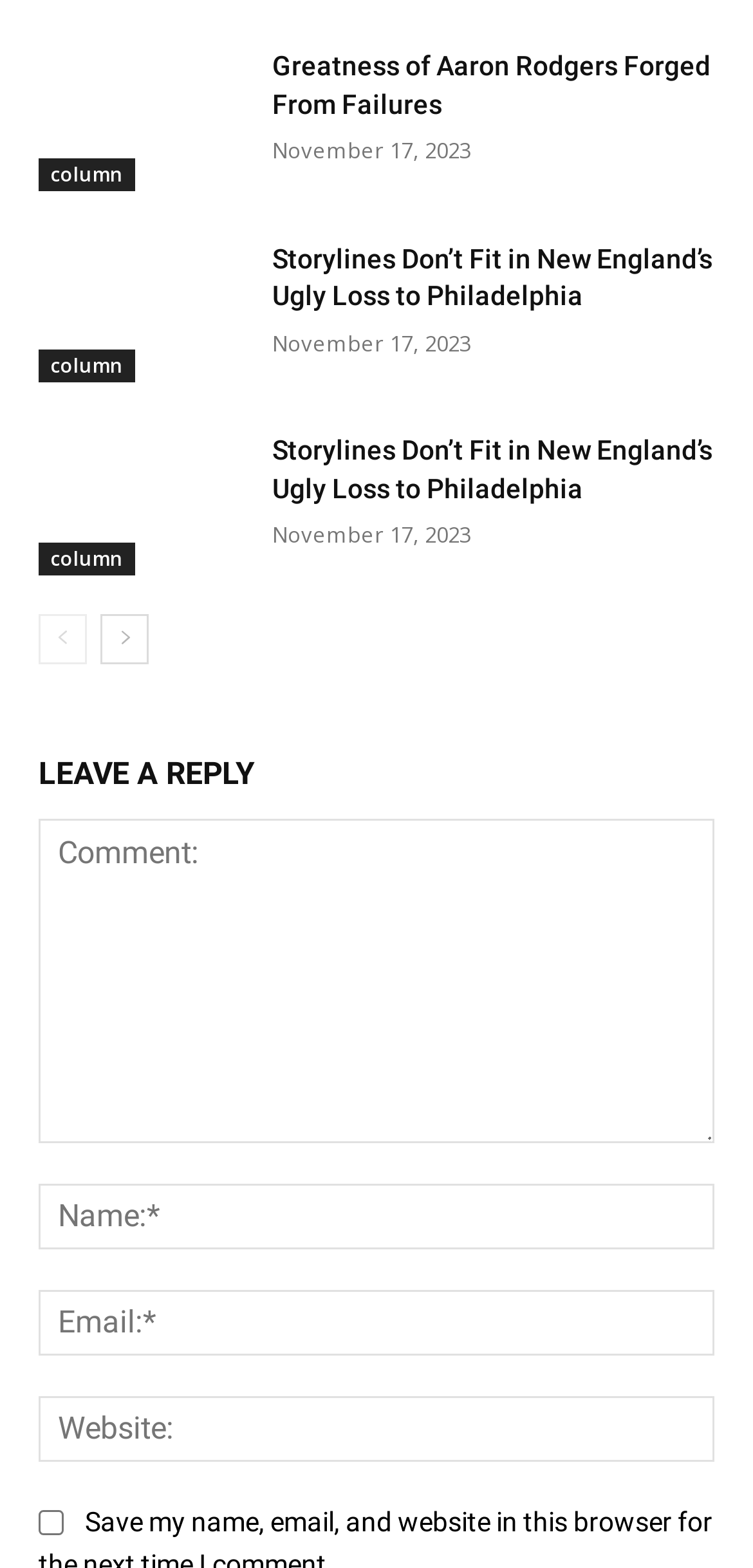What are the two links at the bottom?
Based on the visual content, answer with a single word or a brief phrase.

prev-page and next-page